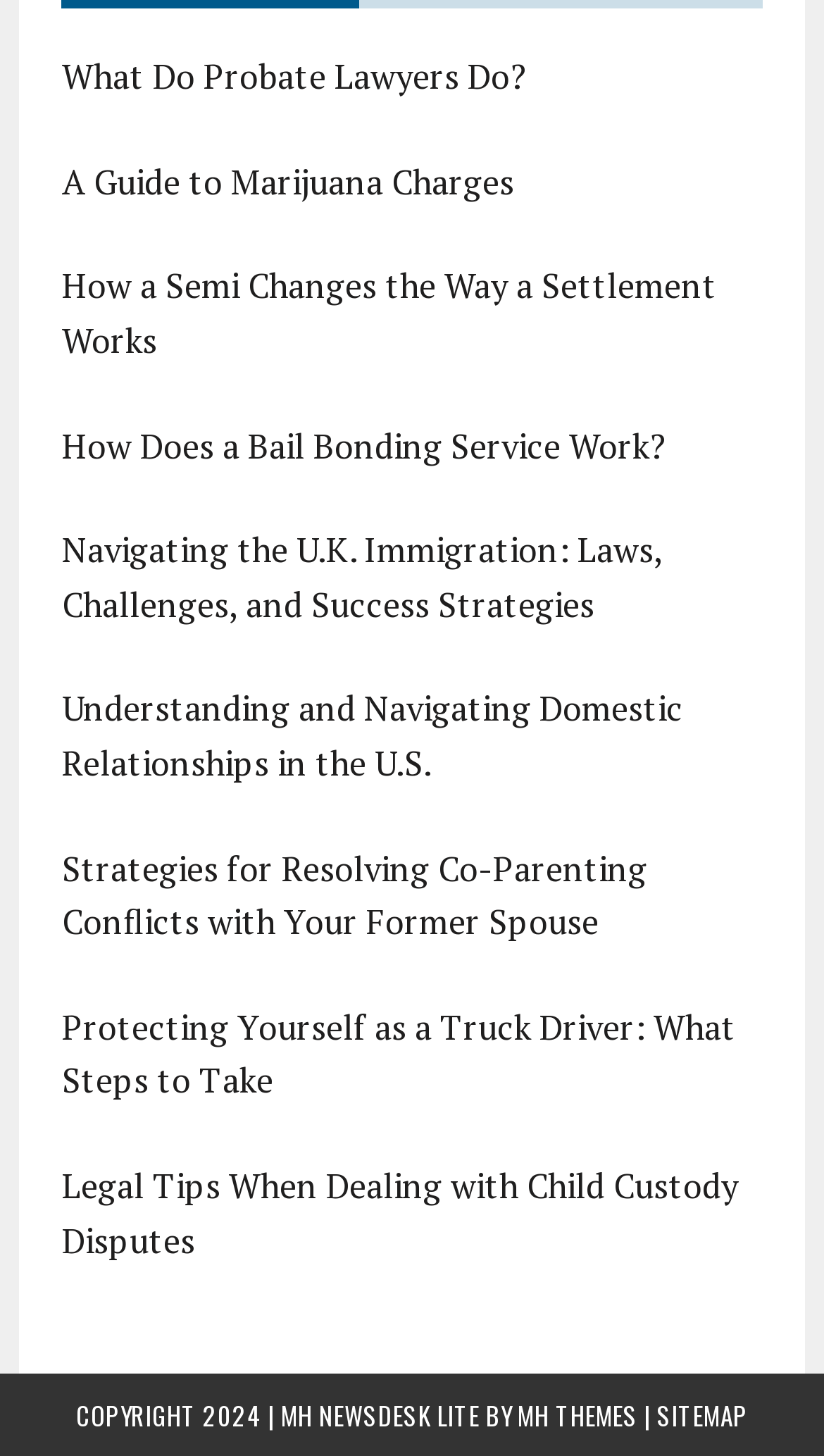Reply to the question with a single word or phrase:
How many text elements are on the webpage?

14